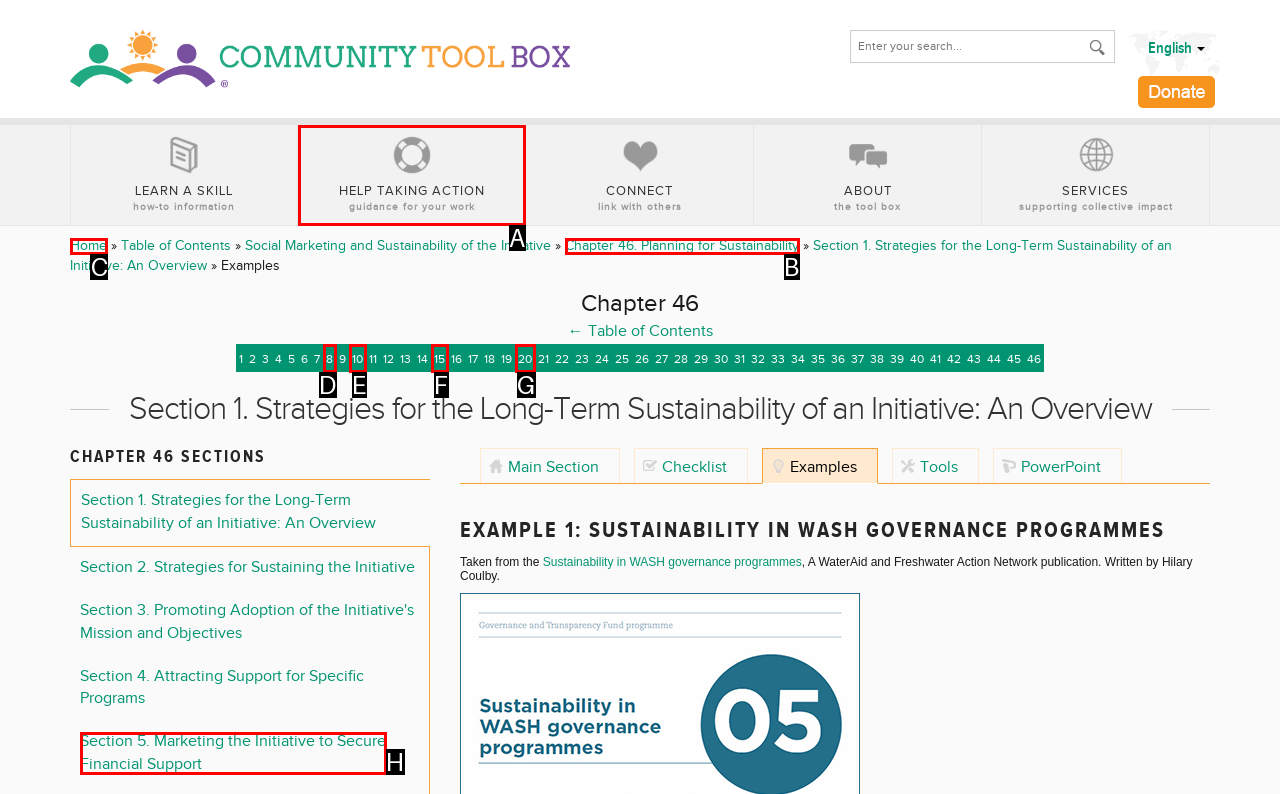Determine which option you need to click to execute the following task: Go to the home page. Provide your answer as a single letter.

C